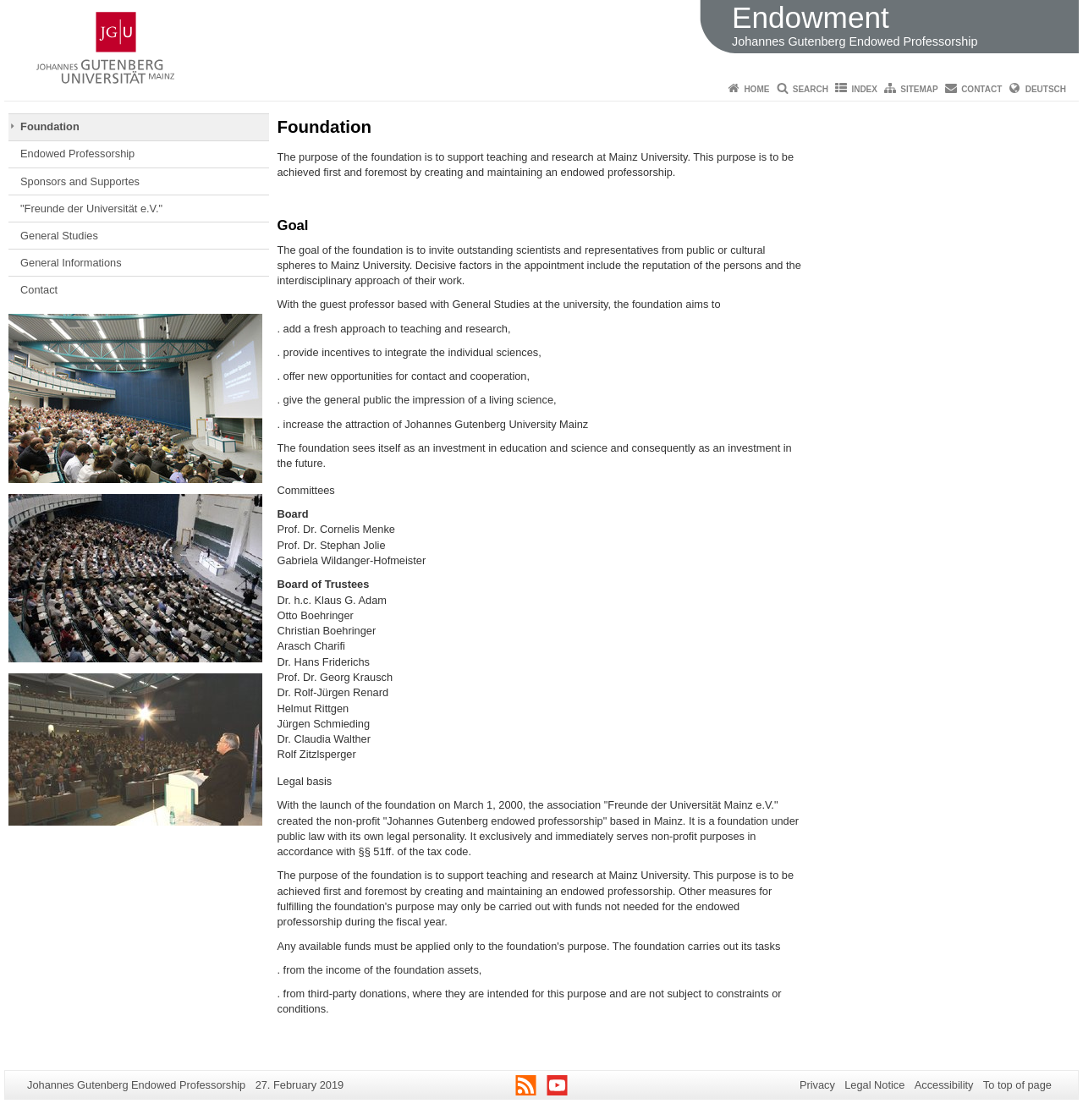Bounding box coordinates are to be given in the format (top-left x, top-left y, bottom-right x, bottom-right y). All values must be floating point numbers between 0 and 1. Provide the bounding box coordinate for the UI element described as: Legal Notice

[0.78, 0.963, 0.835, 0.974]